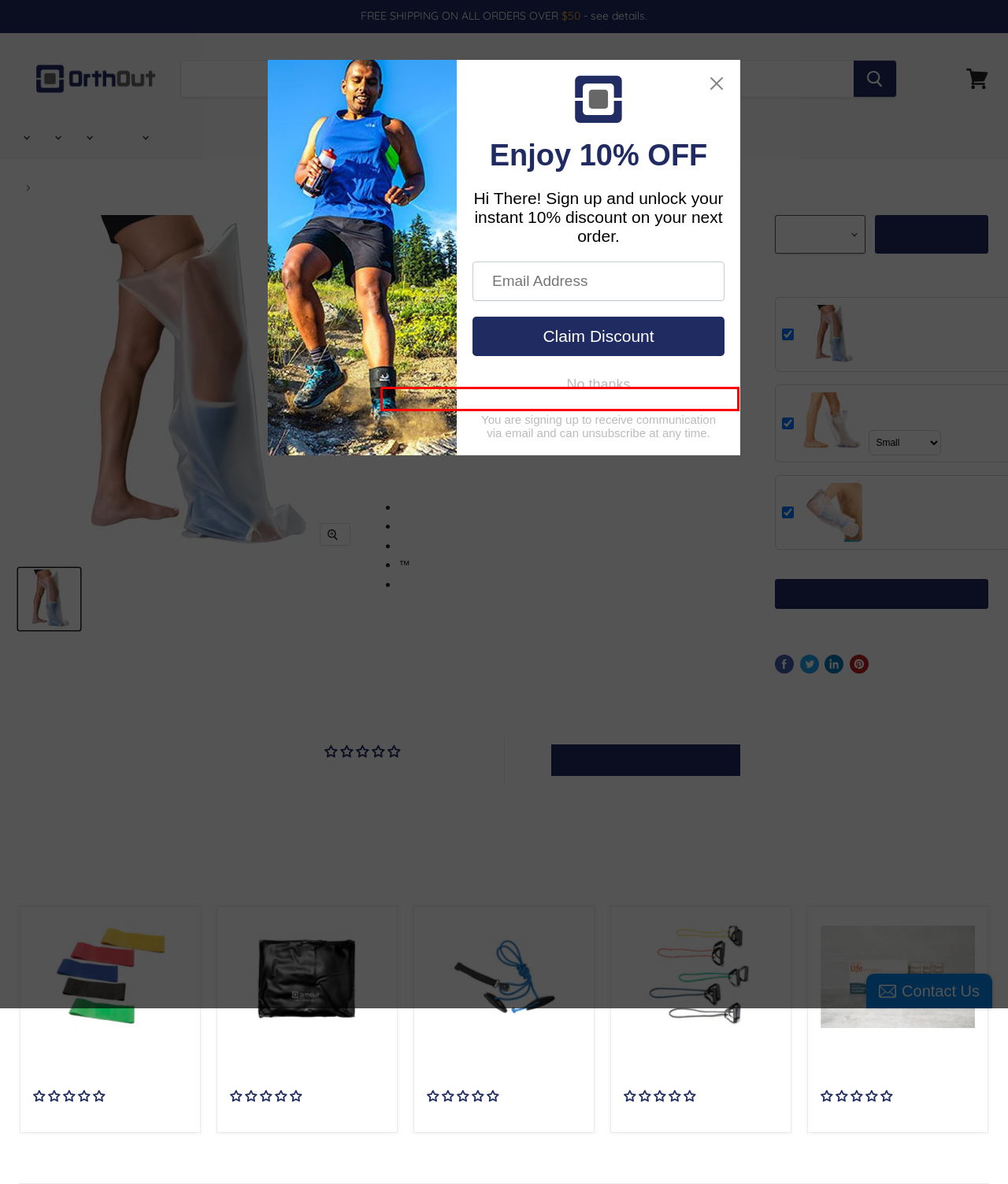Look at the screenshot of the webpage, locate the red rectangle bounding box, and generate the text content that it contains.

The AquaShield Full Leg Watertight Cast & Bandage Protector is a latex-free, plastic protective cover for casts, bandages, dressings, burns, prostheses, and other conditions required to remain dry during bathing and showering.